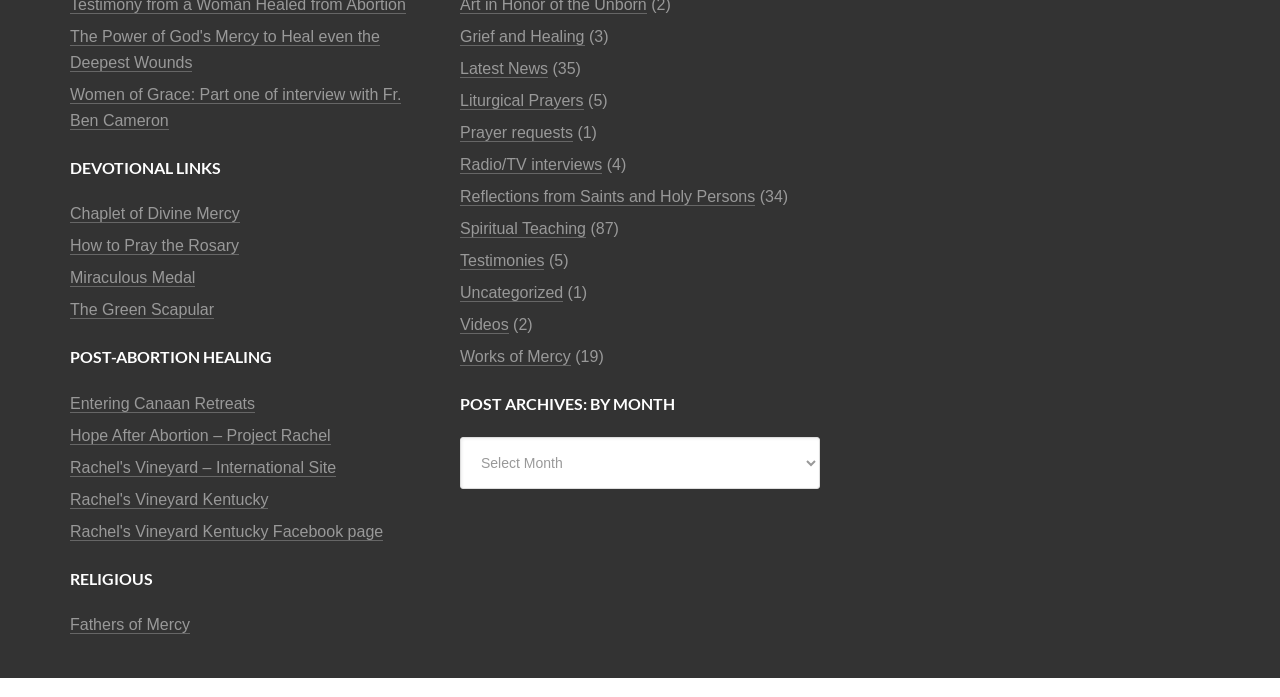Extract the bounding box of the UI element described as: "Chaplet of Divine Mercy".

[0.055, 0.295, 0.187, 0.321]